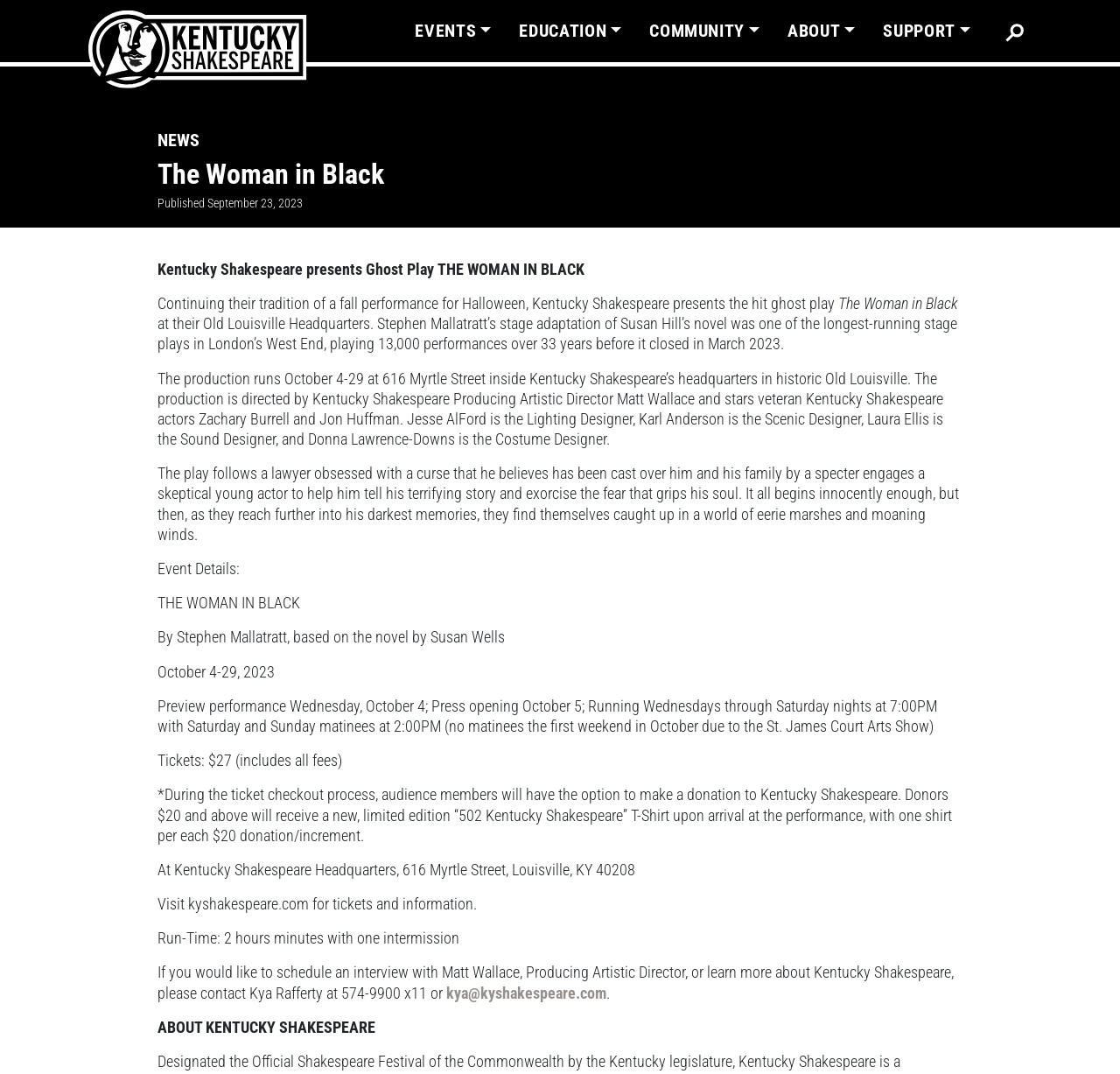Locate the bounding box coordinates of the clickable part needed for the task: "Contact Kya Rafferty".

[0.398, 0.917, 0.541, 0.933]